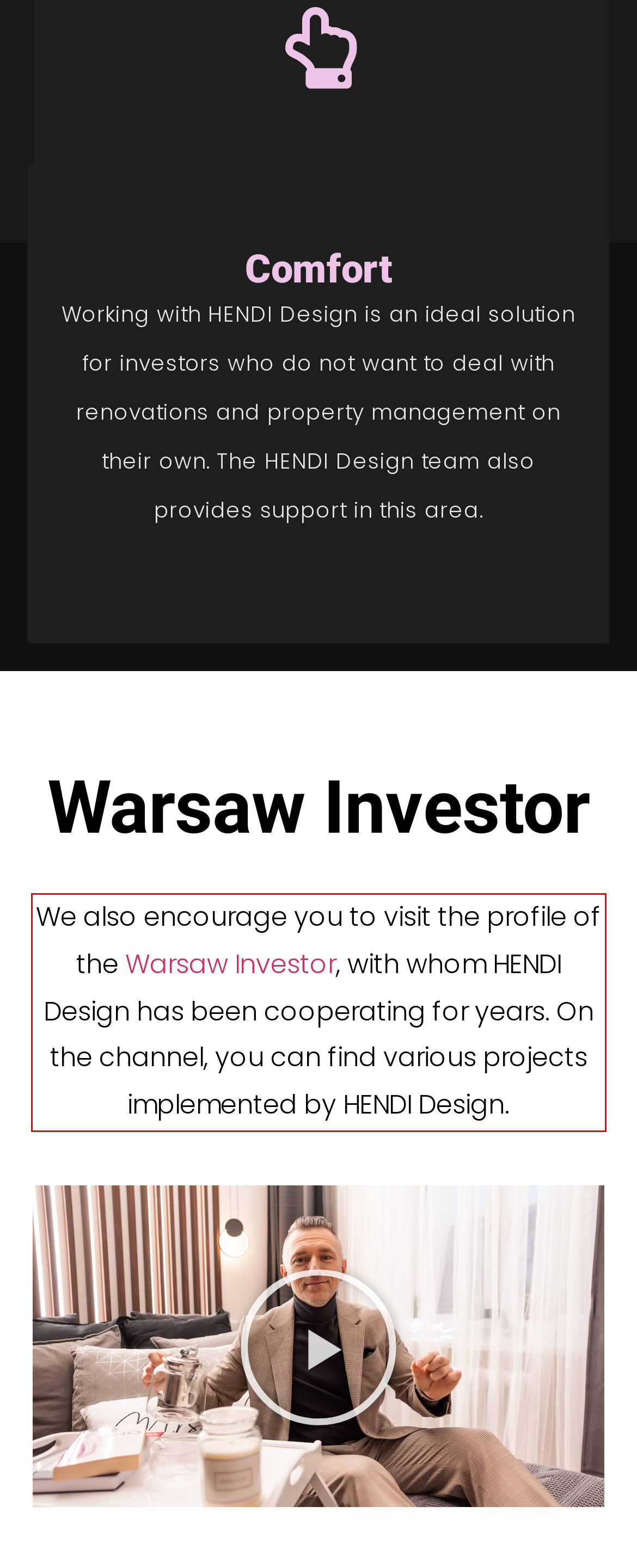Given the screenshot of a webpage, identify the red rectangle bounding box and recognize the text content inside it, generating the extracted text.

We also encourage you to visit the profile of the Warsaw Investor, with whom HENDI Design has been cooperating for years. On the channel, you can find various projects implemented by HENDI Design.